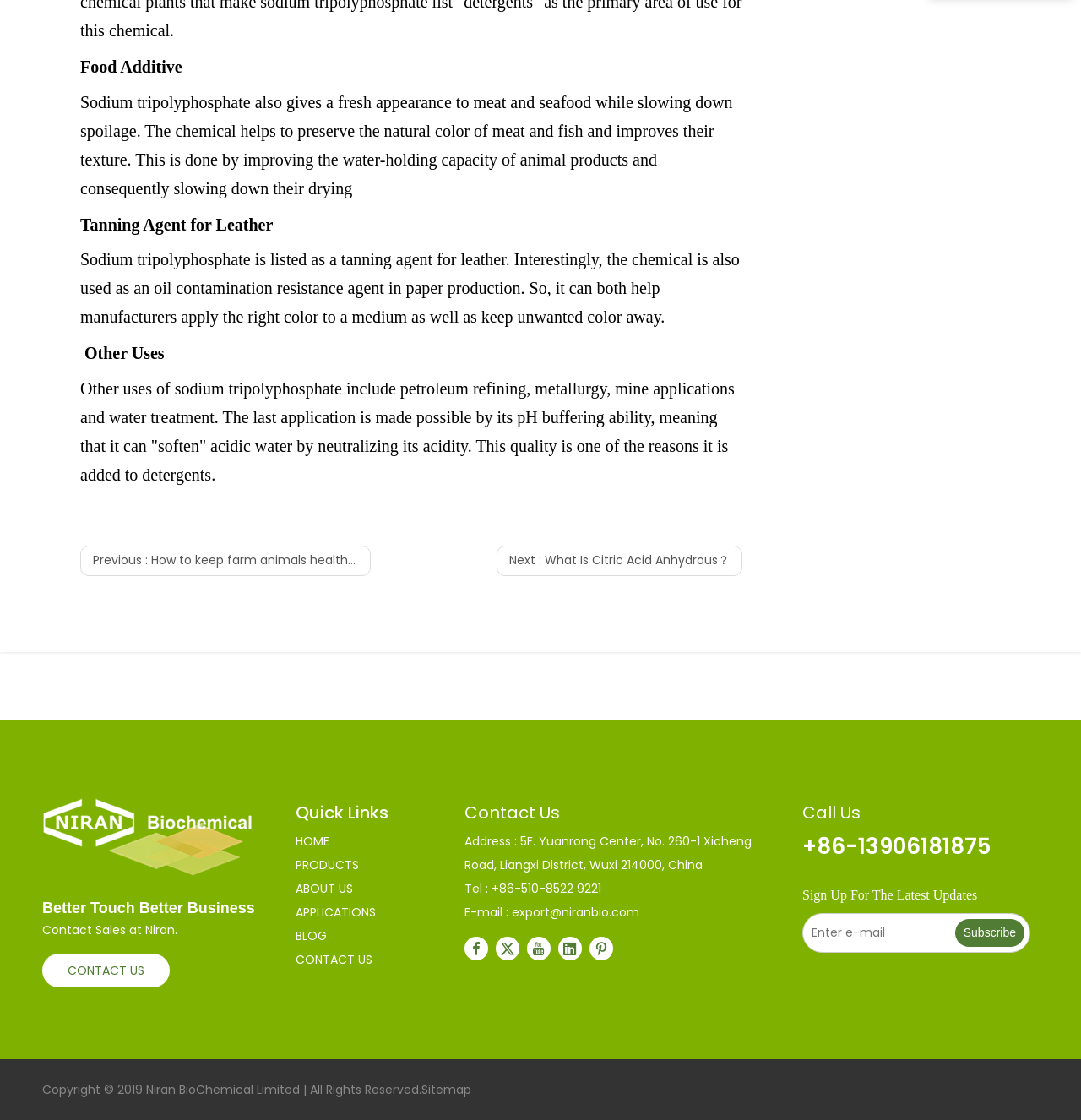How many images are present in the footer section?
With the help of the image, please provide a detailed response to the question.

The footer section of the webpage has images of TUV, IFS, SGS, and OMRI, which are likely certifications or logos of the company.